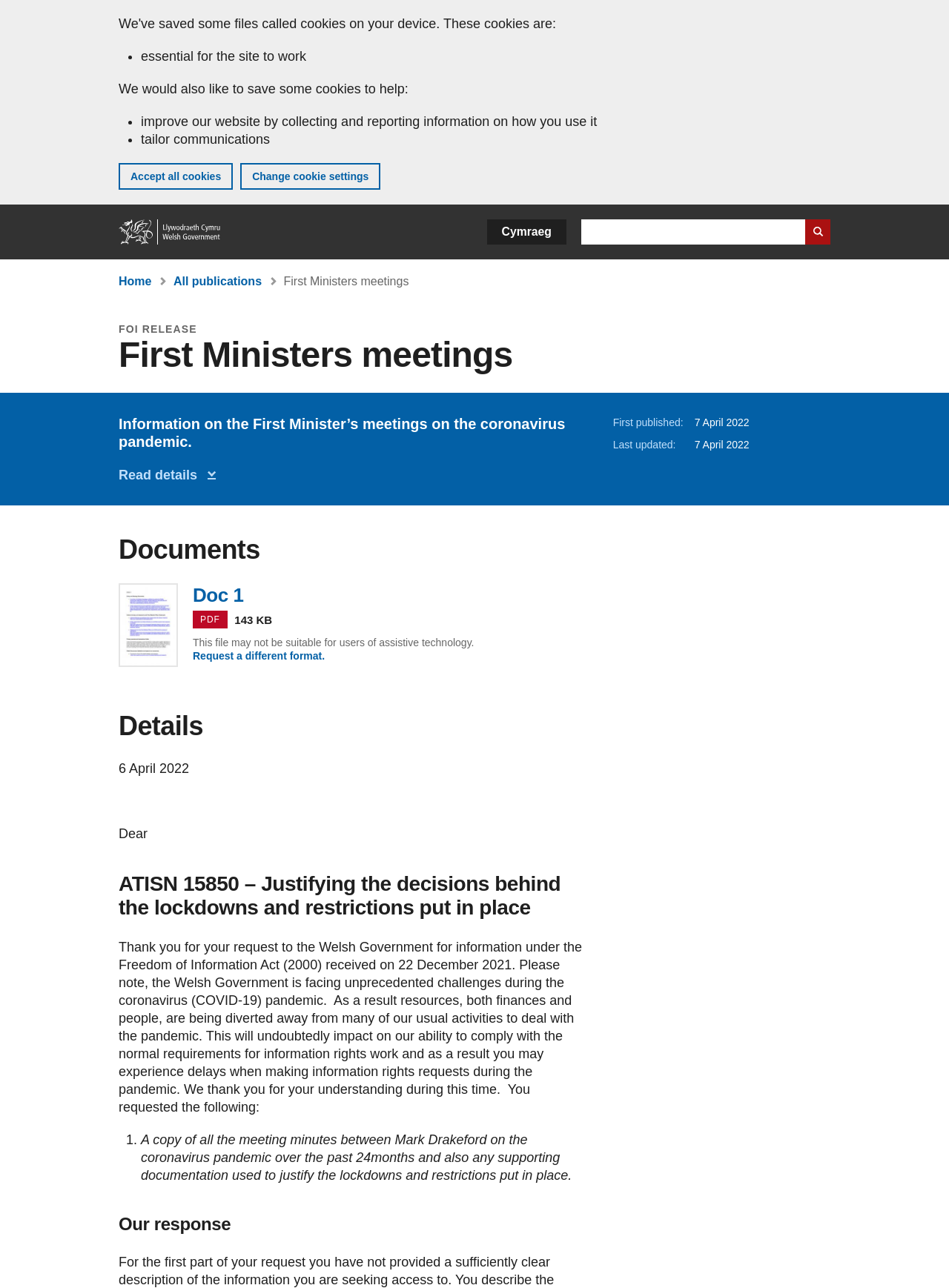Using the information in the image, could you please answer the following question in detail:
What is the topic of the First Minister's meetings?

I inferred this answer by looking at the heading 'First Ministers meetings' and the static text 'Information on the First Minister’s meetings on the coronavirus pandemic.' which provides context about the topic of the meetings.